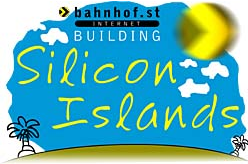Detail every visible element in the image extensively.

The image features a vibrant and creative graphic for "Bahnhof.ST" that highlights its mission as an Internet Service Provider situated in São Tomé and Príncipe. The design prominently showcases the phrase "Building Silicon Islands" against a bright blue background, along with playful cloud illustrations. The logo emphasizes the commitment to establish advanced internet technology and local community involvement, symbolized by tropical motifs including palm trees. The overall aesthetic reflects innovation and a connection to the local environment, aligning with Bahnhof.ST's goal of enhancing internet accessibility in the region.